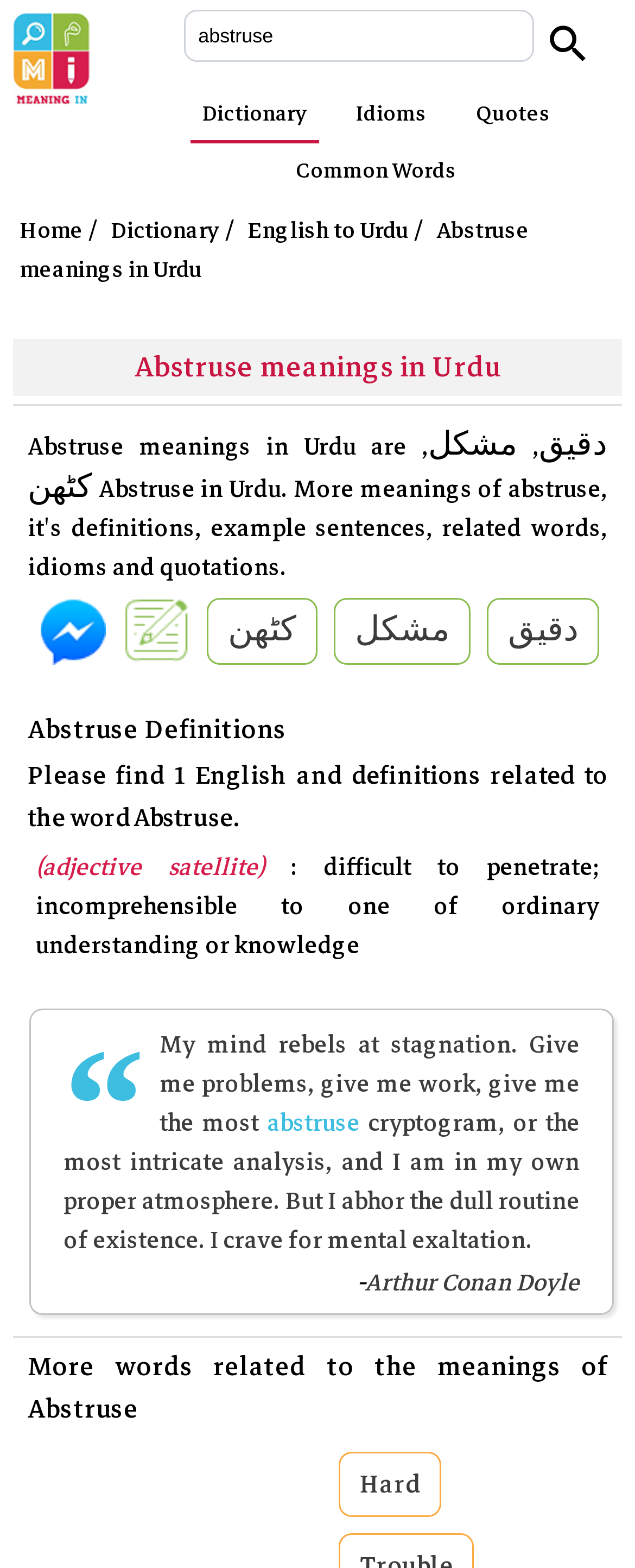Locate the bounding box coordinates of the element that should be clicked to execute the following instruction: "Click on the Dictionary link".

[0.319, 0.061, 0.483, 0.084]